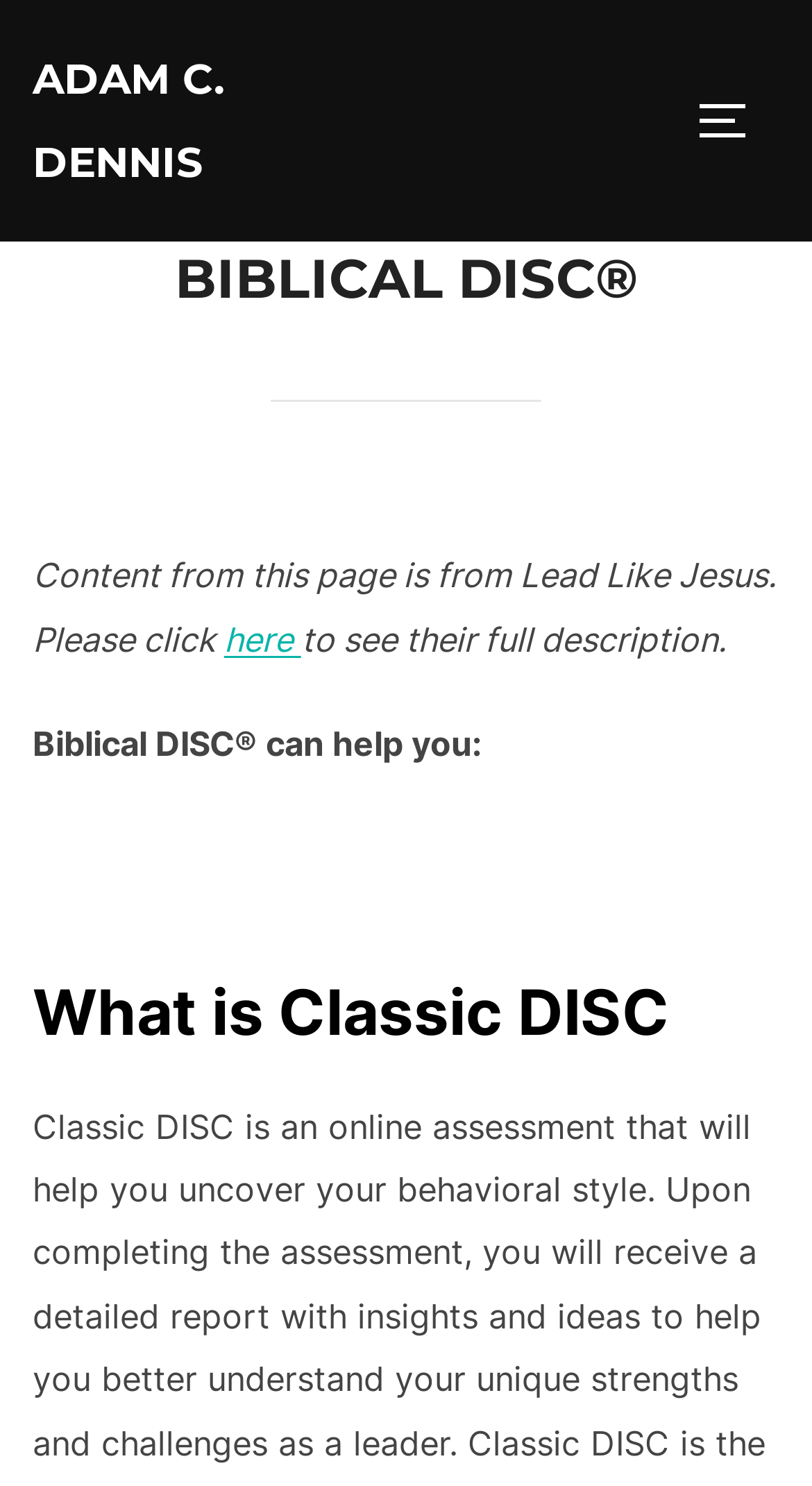Is there a sidebar or navigation on the webpage?
Provide a fully detailed and comprehensive answer to the question.

The presence of a sidebar or navigation can be inferred from the button 'TOGGLE SIDEBAR & NAVIGATION' located at the top right corner of the webpage.